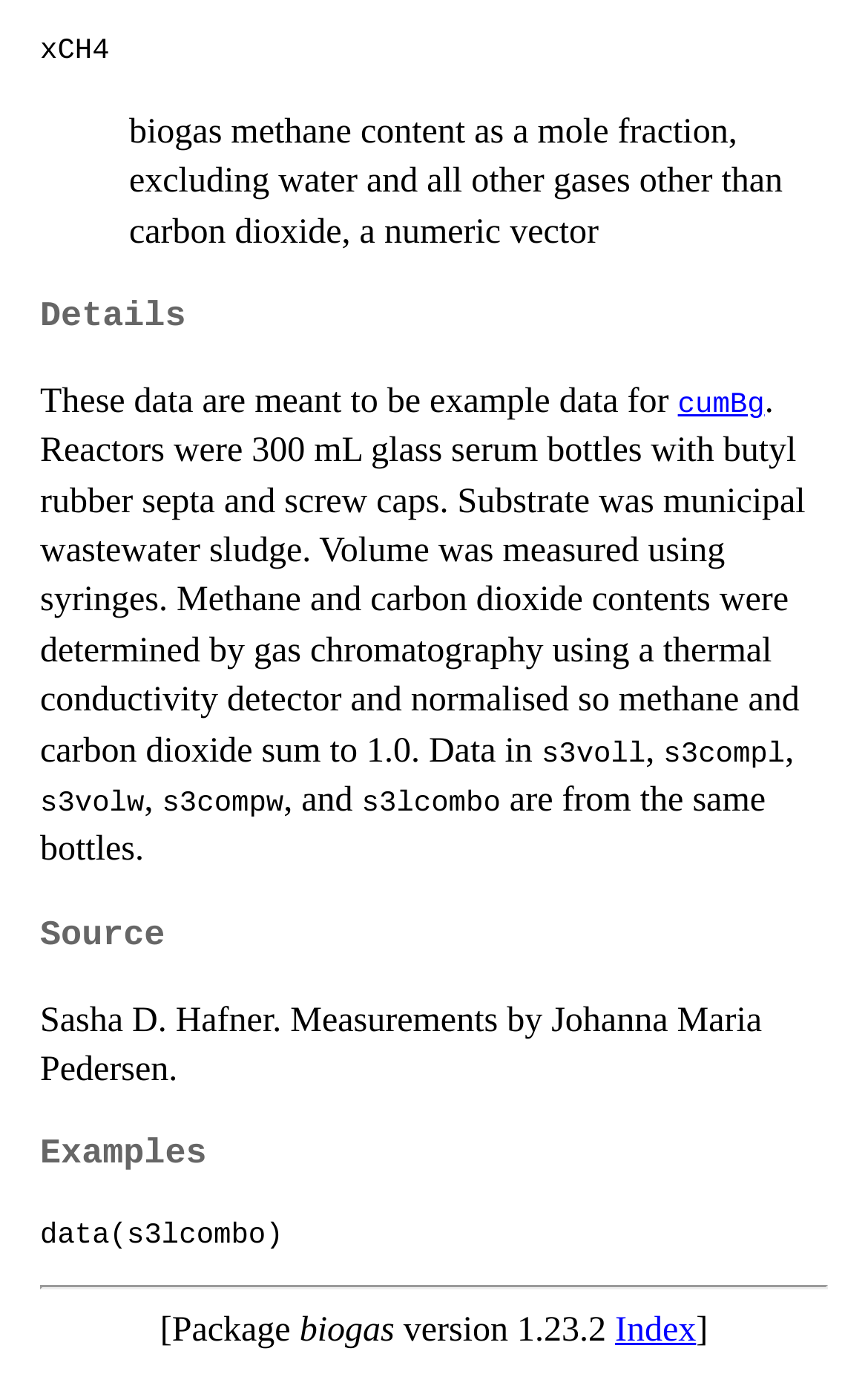Please study the image and answer the question comprehensively:
Who measured the data?

According to the source section of the webpage, the measurements were made by Johanna Maria Pedersen, as stated in the text 'Sasha D. Hafner. Measurements by Johanna Maria Pedersen.'